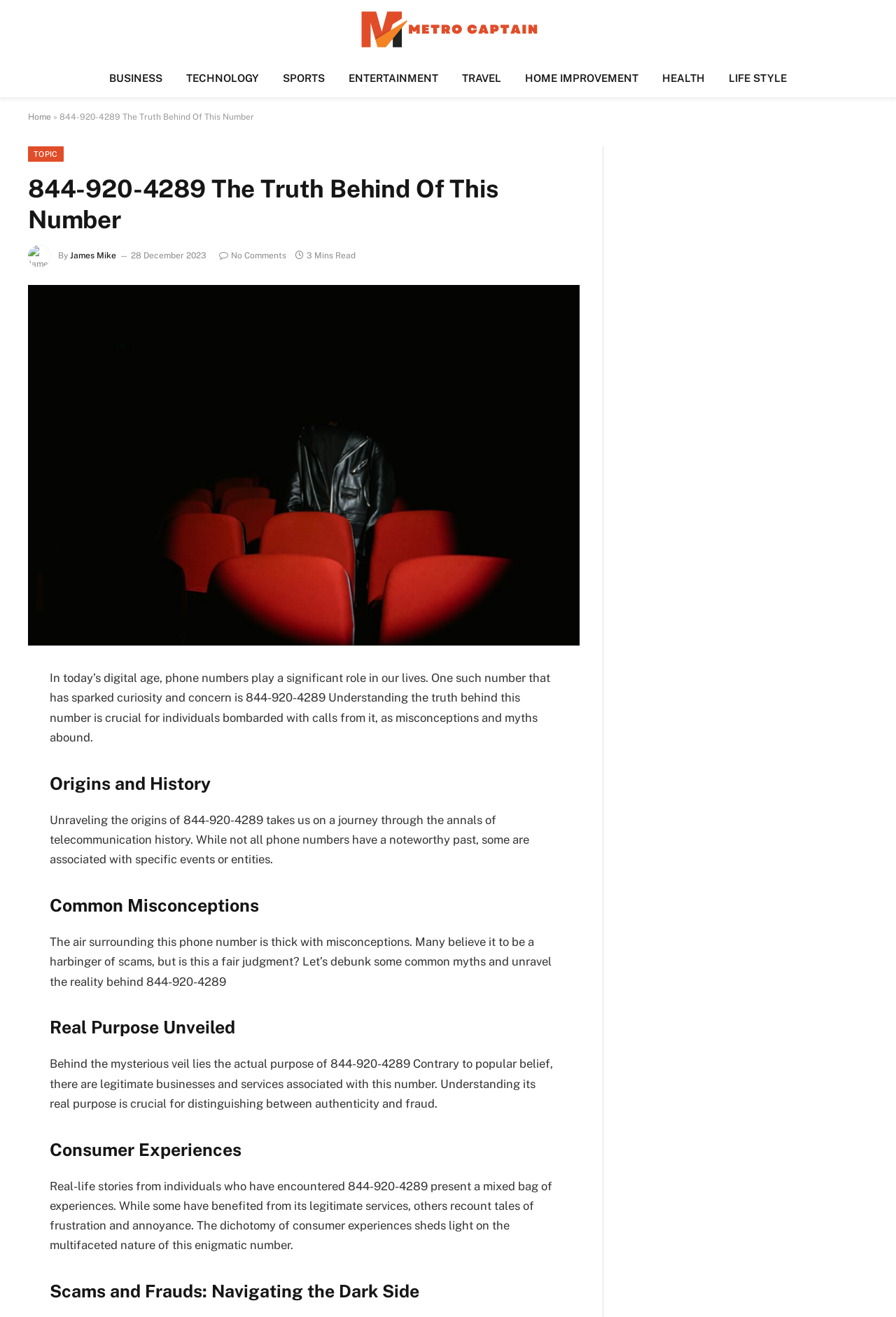Predict the bounding box of the UI element based on this description: "SPORTS".

[0.302, 0.045, 0.376, 0.074]